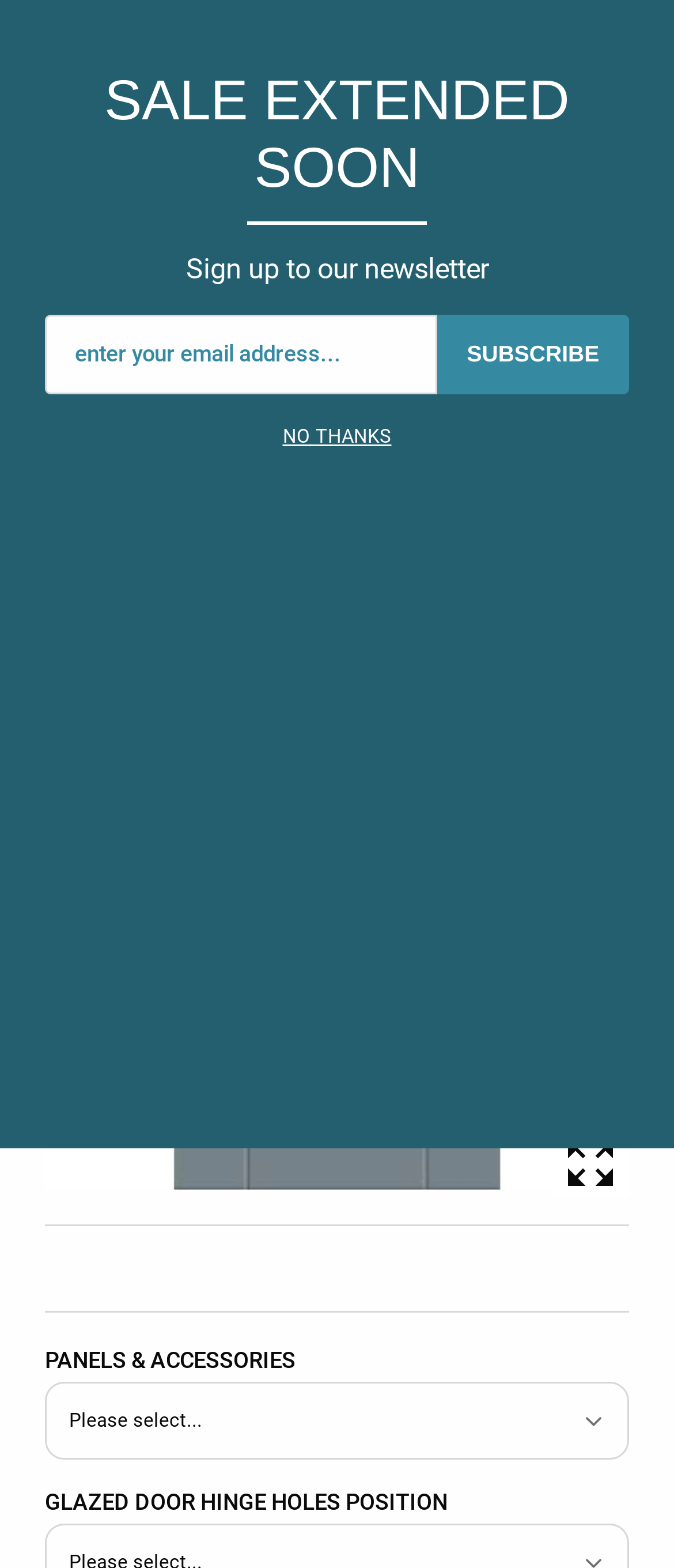Identify the bounding box coordinates of the element that should be clicked to fulfill this task: "View 'UNIVERSAL KITCHEN DOORS'". The coordinates should be provided as four float numbers between 0 and 1, i.e., [left, top, right, bottom].

[0.067, 0.134, 0.933, 0.272]